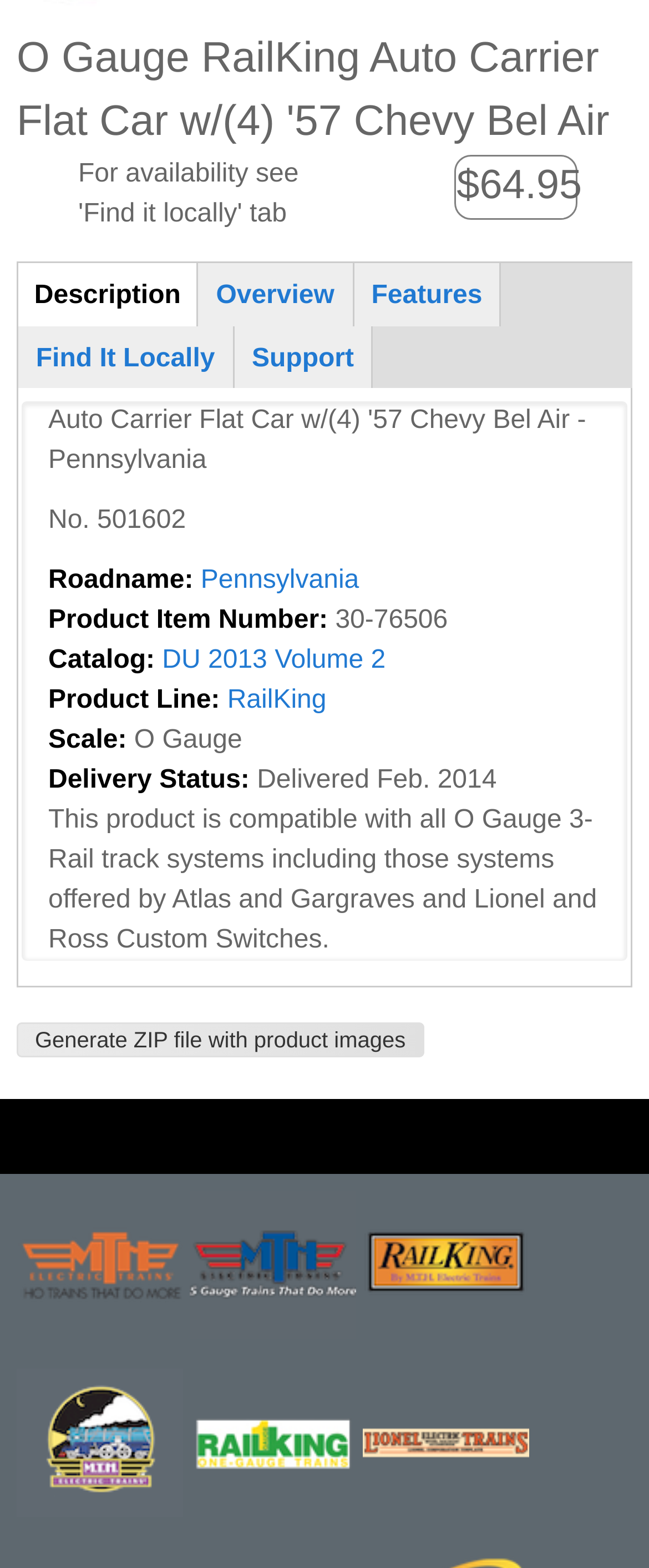What is the price of the product?
Please utilize the information in the image to give a detailed response to the question.

The price of the product is mentioned on the top right side of the webpage, which is $64.95.